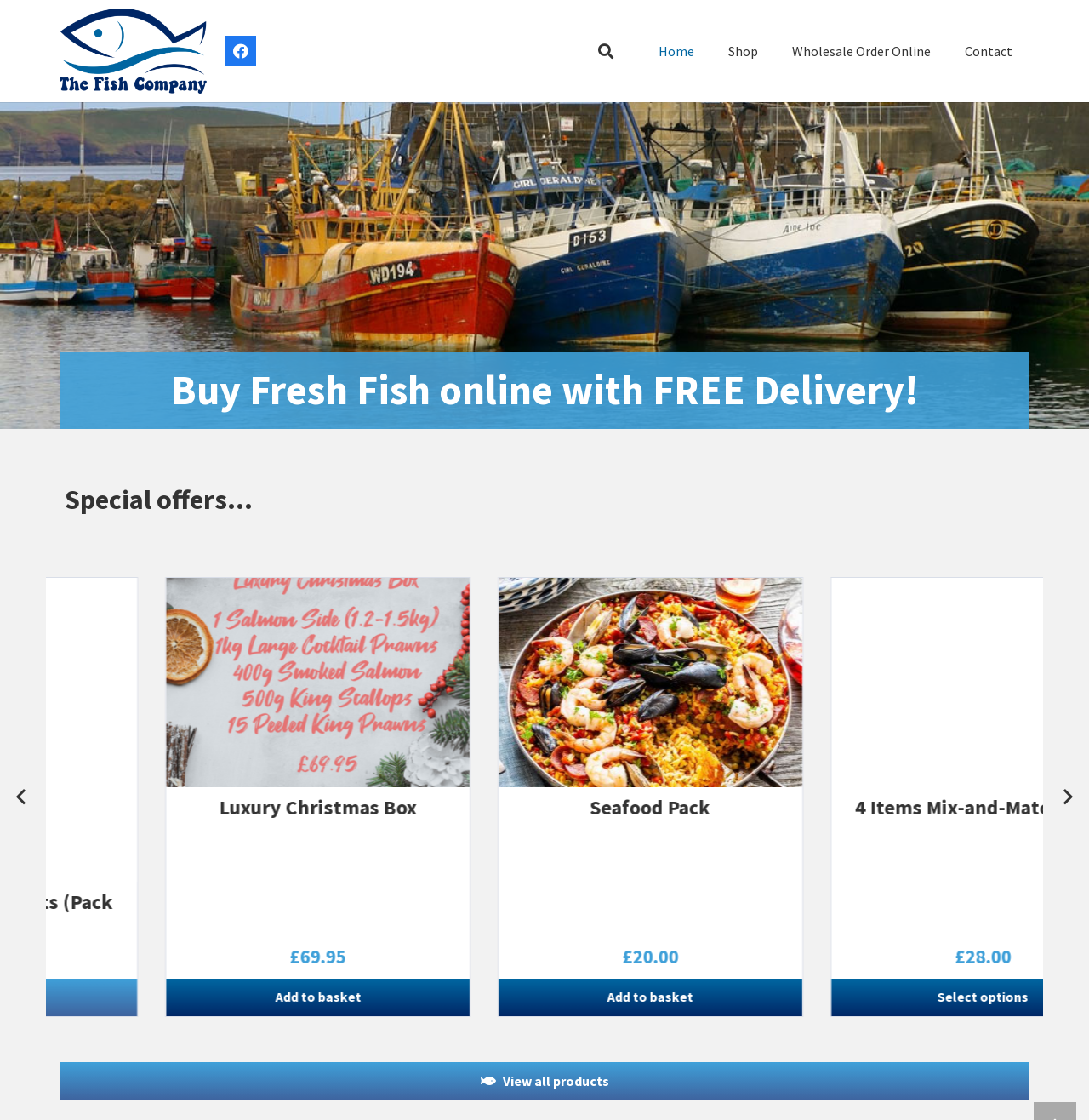Answer the question below in one word or phrase:
What is the price of the Luxury Christmas Box?

£69.95